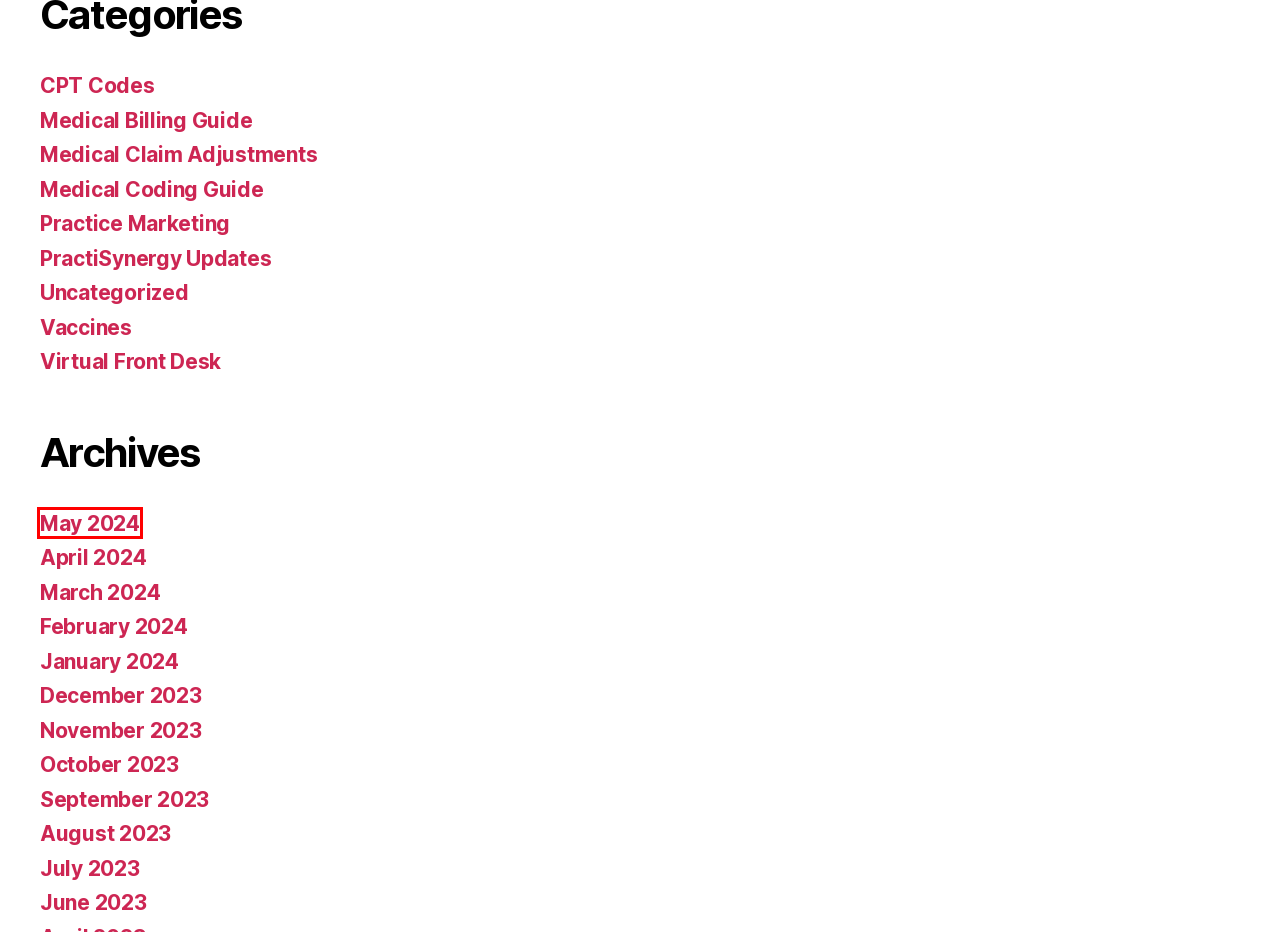You are given a screenshot of a webpage with a red rectangle bounding box around a UI element. Select the webpage description that best matches the new webpage after clicking the element in the bounding box. Here are the candidates:
A. PractiSynergy Updates | PractiSynergy: From Medical Billing to Practice Management
B. Medical Coding Guide | PractiSynergy: From Medical Billing to Practice Management
C. CPT Codes | PractiSynergy: From Medical Billing to Practice Management
D. November, 2023 | PractiSynergy: From Medical Billing to Practice Management
E. May, 2024 | PractiSynergy: From Medical Billing to Practice Management
F. Vaccines | PractiSynergy: From Medical Billing to Practice Management
G. January, 2024 | PractiSynergy: From Medical Billing to Practice Management
H. outsouce | PractiSynergy: From Medical Billing to Practice Management

E